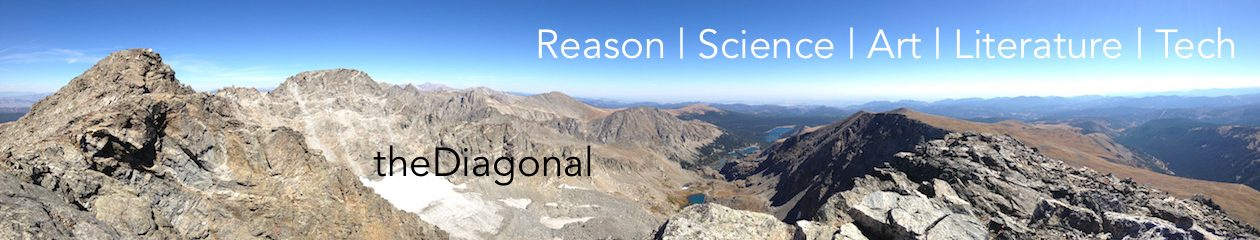Provide a brief response to the question using a single word or phrase: 
What is the focus of the blog 'theDiagonal'?

Interdisciplinary